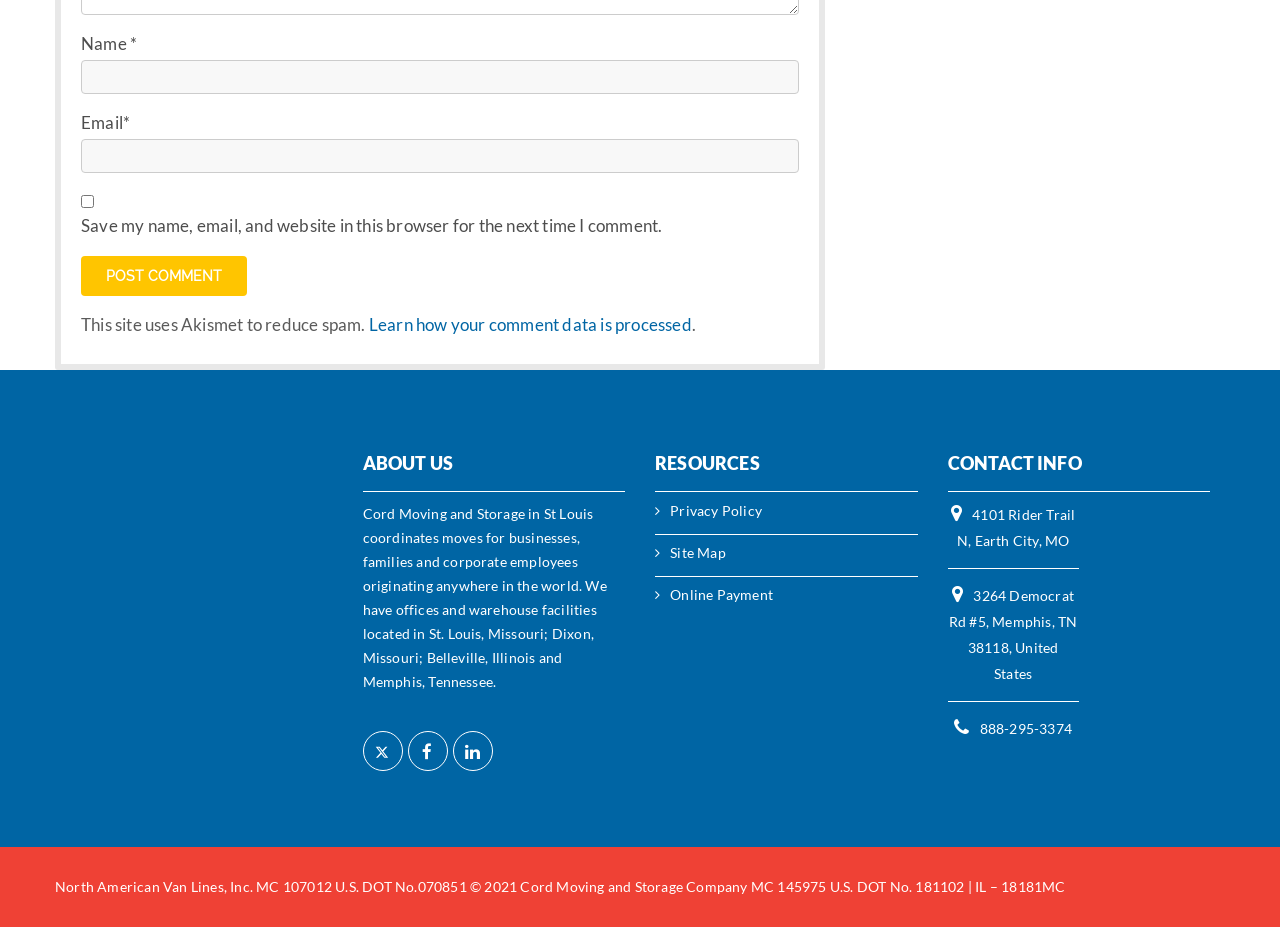What is the address of the Memphis office?
Refer to the screenshot and answer in one word or phrase.

3264 Democrat Rd #5, Memphis, TN 38118